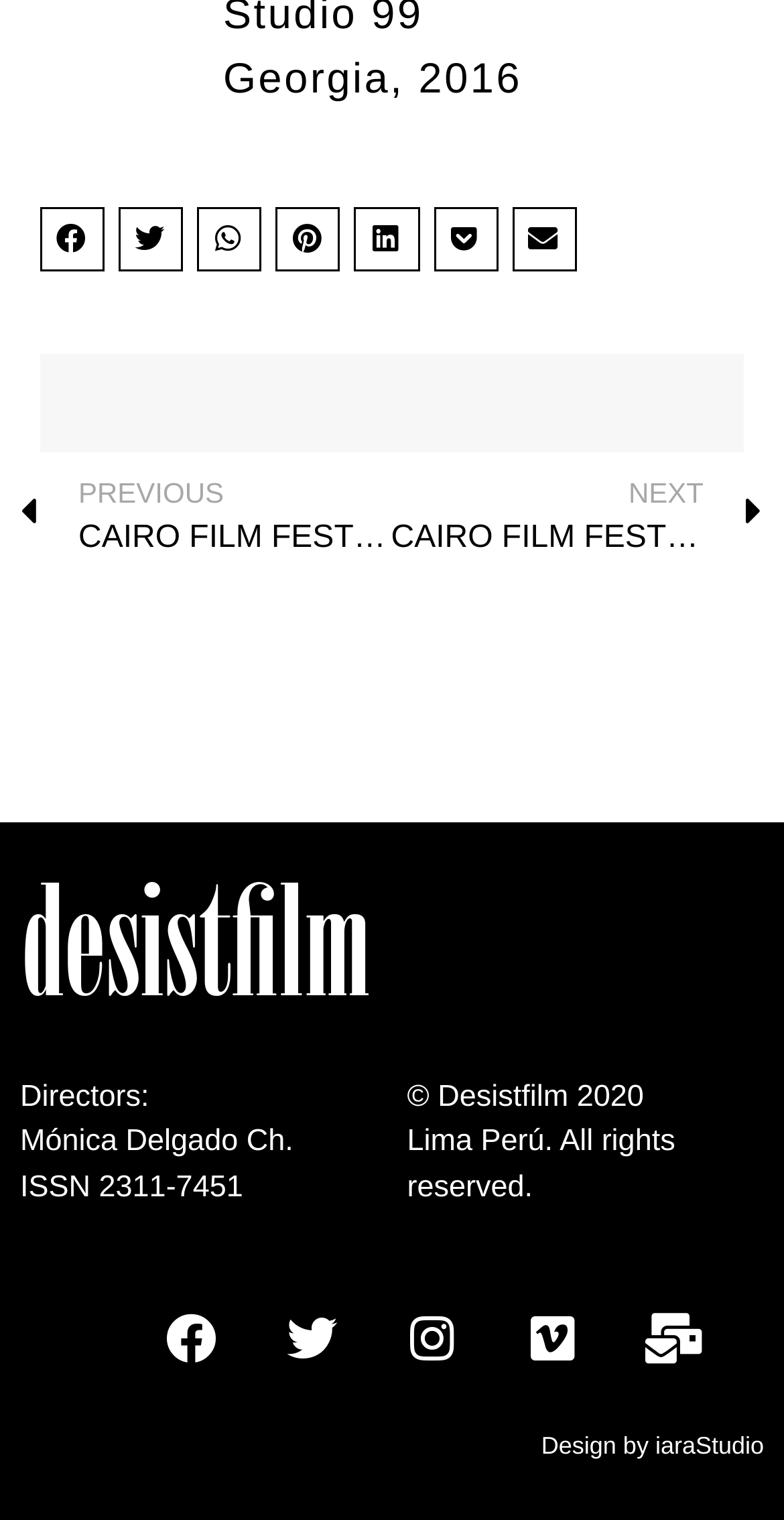Use a single word or phrase to answer this question: 
How many social media platforms are linked?

5